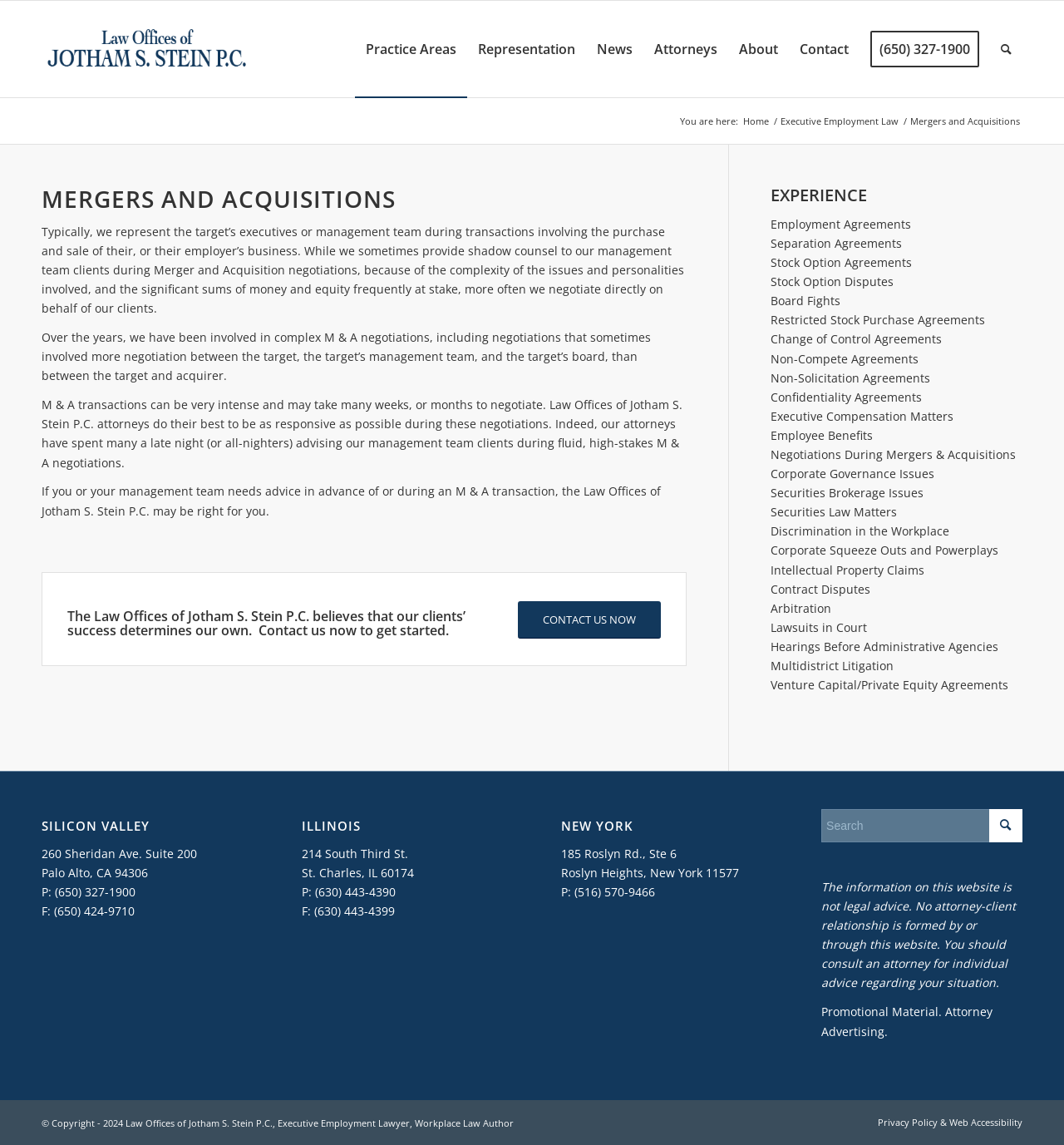Can you determine the bounding box coordinates of the area that needs to be clicked to fulfill the following instruction: "Click on the 'Home' link"?

None